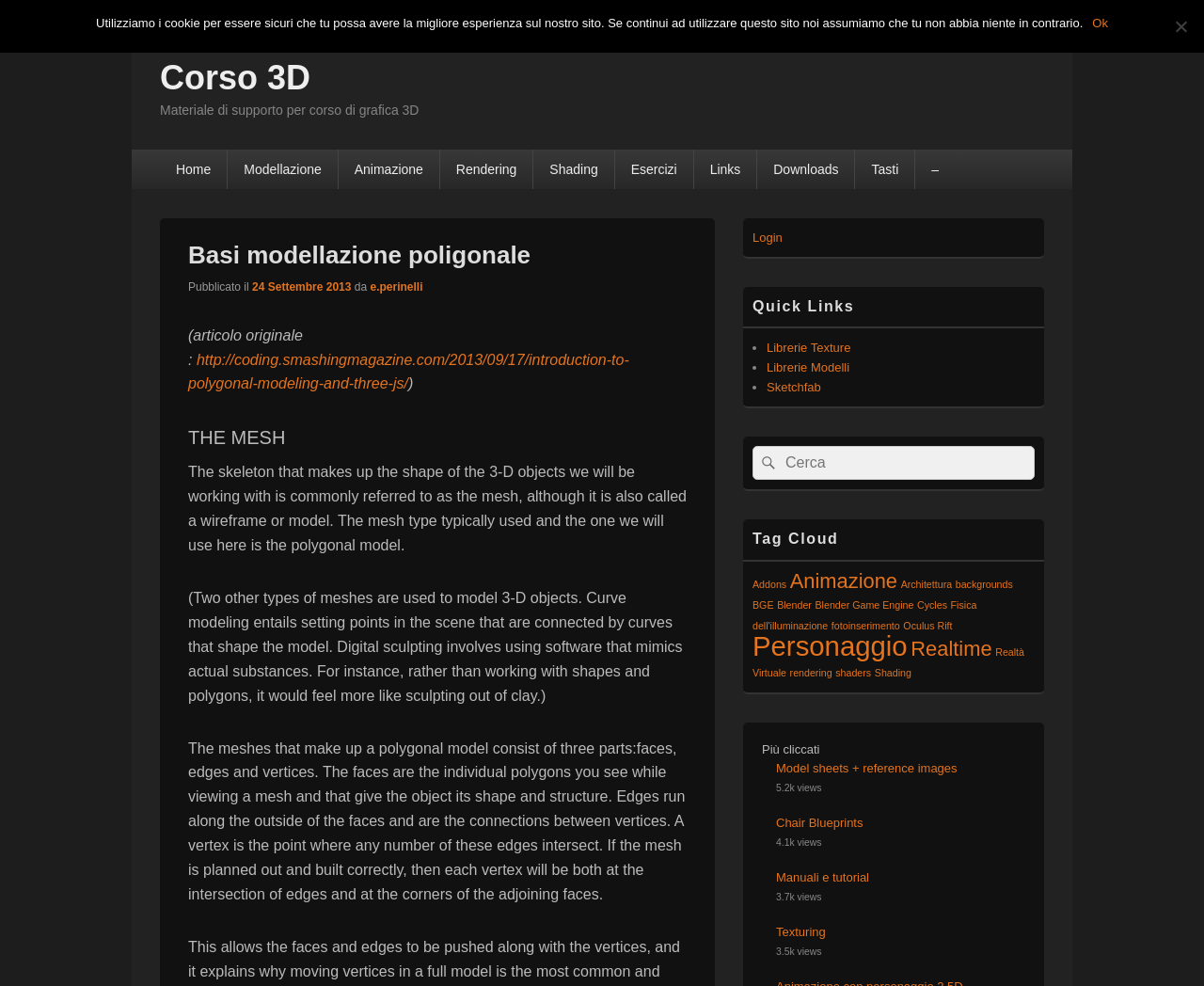Locate the UI element described by Blender Game Engine in the provided webpage screenshot. Return the bounding box coordinates in the format (top-left x, top-left y, bottom-right x, bottom-right y), ensuring all values are between 0 and 1.

[0.677, 0.607, 0.759, 0.619]